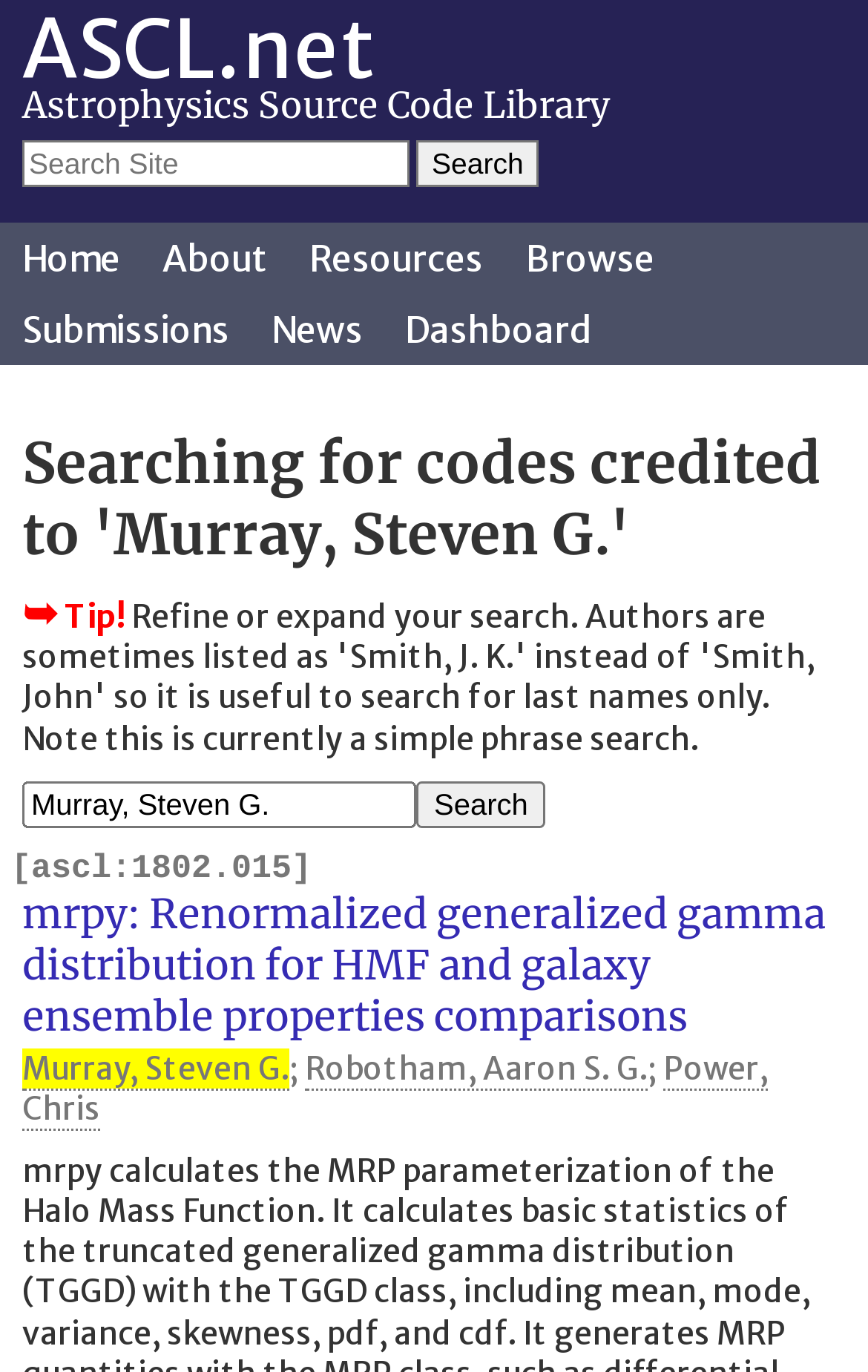For the element described, predict the bounding box coordinates as (top-left x, top-left y, bottom-right x, bottom-right y). All values should be between 0 and 1. Element description: Robotham, Aaron S. G.

[0.351, 0.765, 0.746, 0.796]